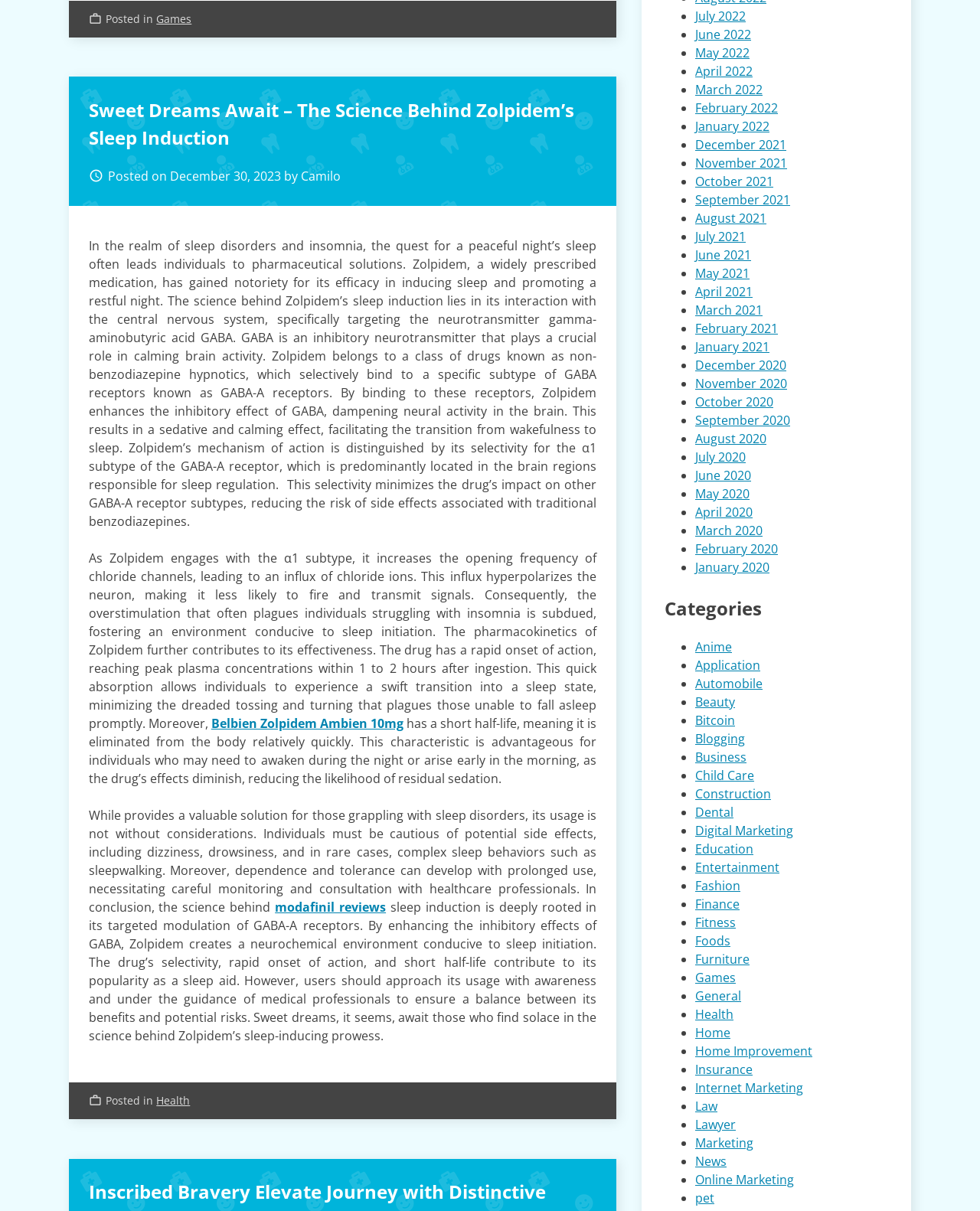Please identify the bounding box coordinates of the clickable element to fulfill the following instruction: "Read the article about the best restaurants in Grayslake". The coordinates should be four float numbers between 0 and 1, i.e., [left, top, right, bottom].

None